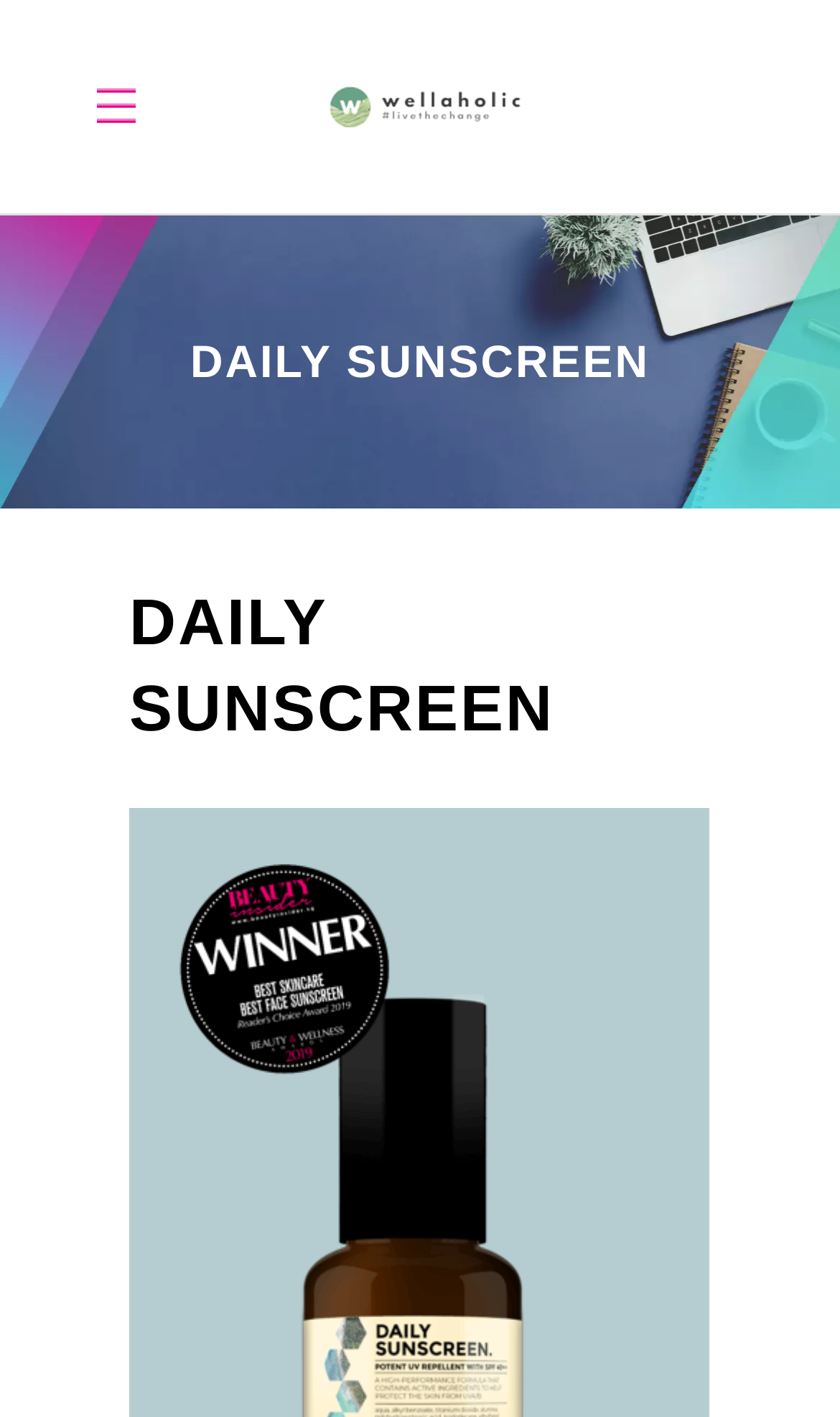Provide a brief response in the form of a single word or phrase:
How many headings are there on the page?

2